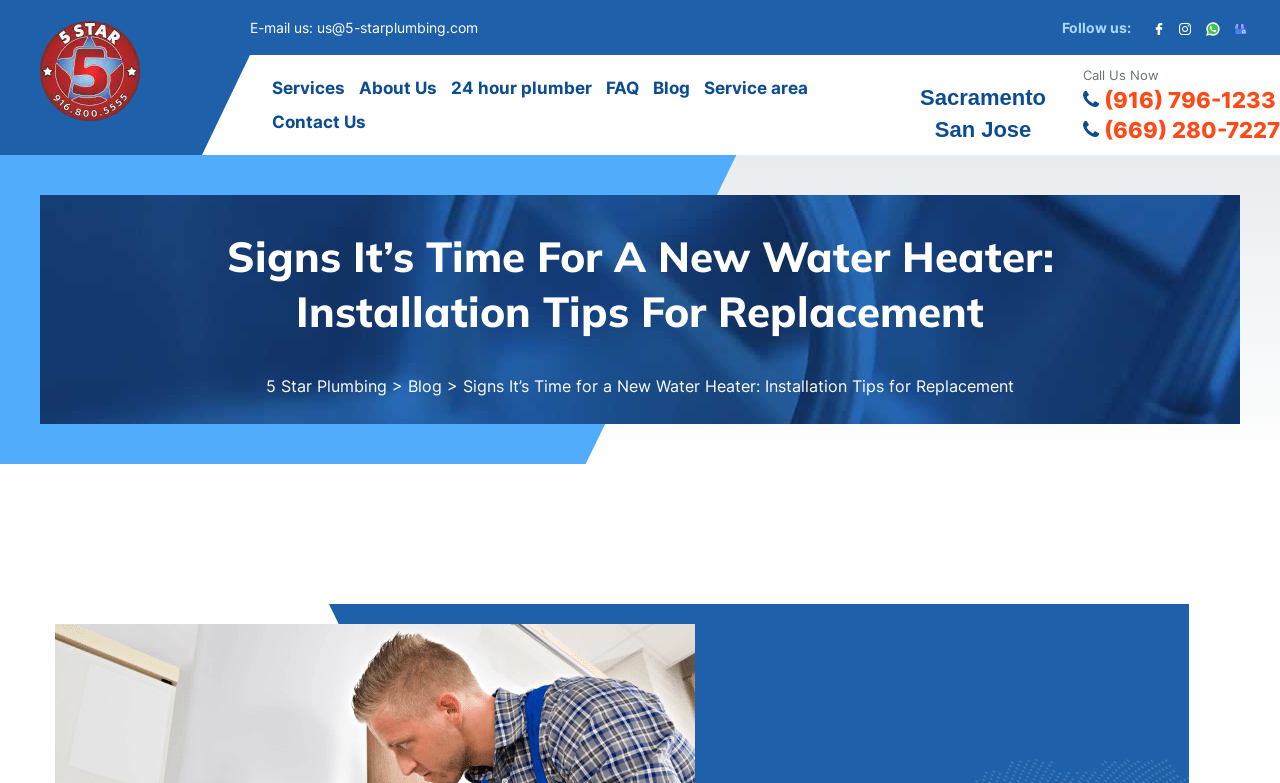Please find the bounding box for the UI component described as follows: "alt="Our Google Business Profile"".

[0.959, 0.02, 0.98, 0.052]